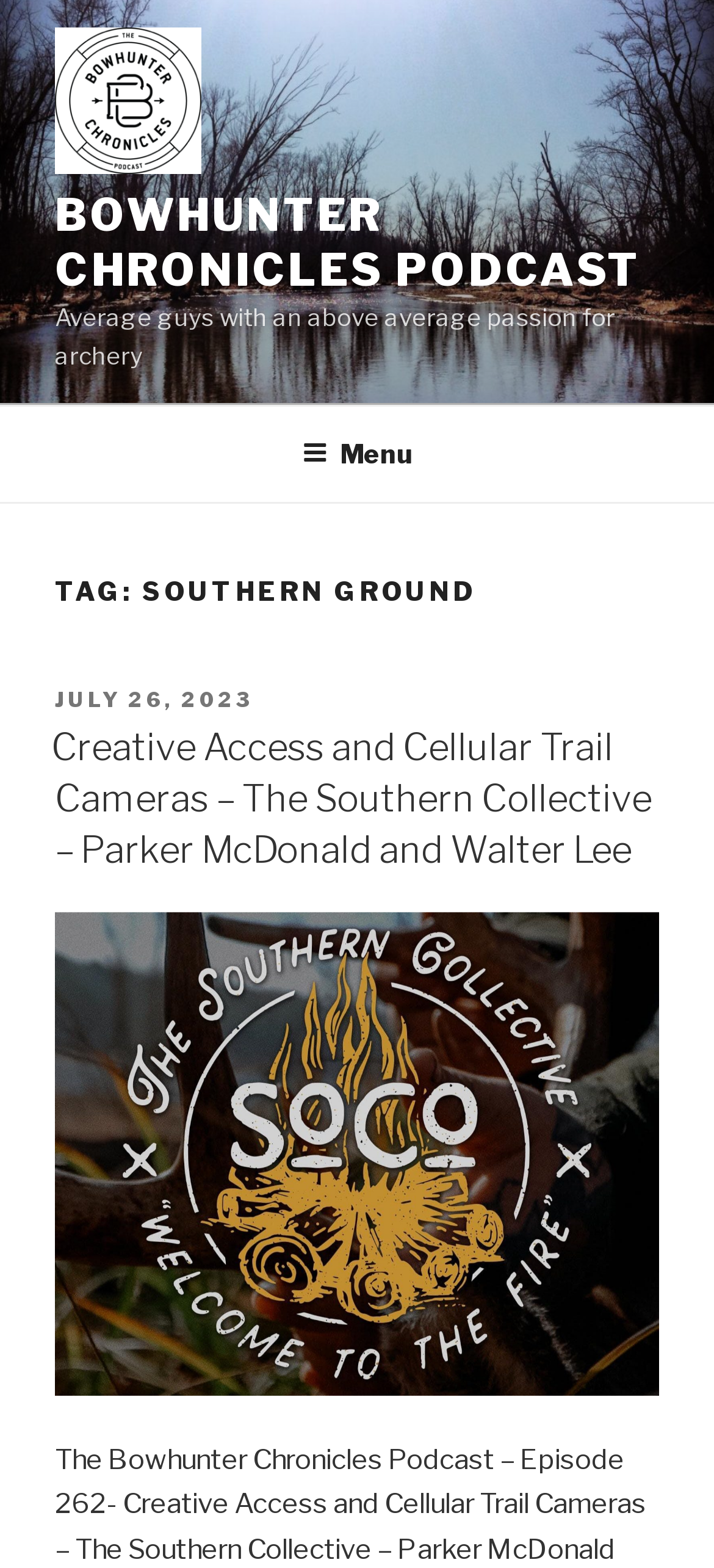What is the name of the podcast?
Provide a thorough and detailed answer to the question.

The name of the podcast can be found in the link element with the text 'Bowhunter Chronicles Podcast' at the top of the webpage, which is also the title of the webpage.